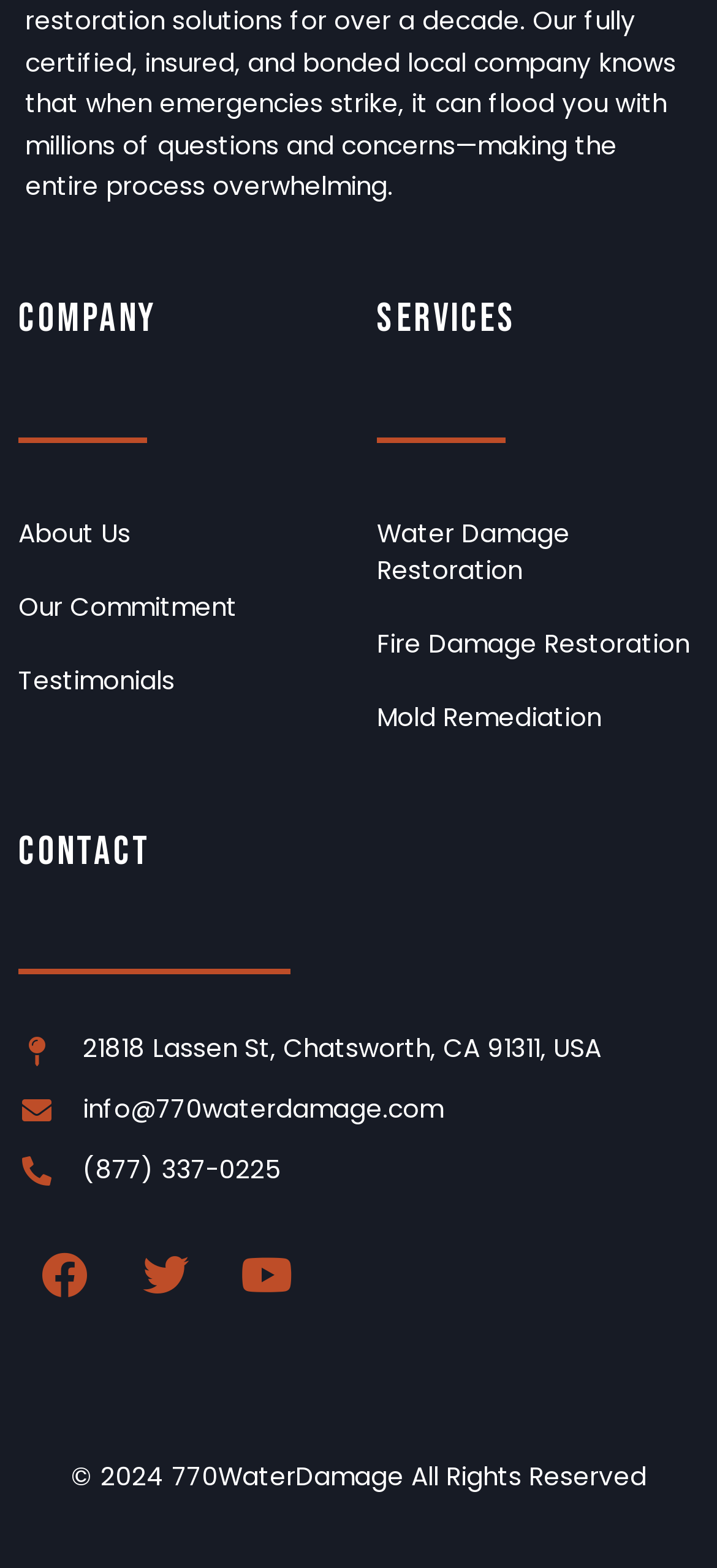Using details from the image, please answer the following question comprehensively:
What is the company's address?

I found the company's address by looking at the 'Contact' section, where I saw a static text element containing the address.